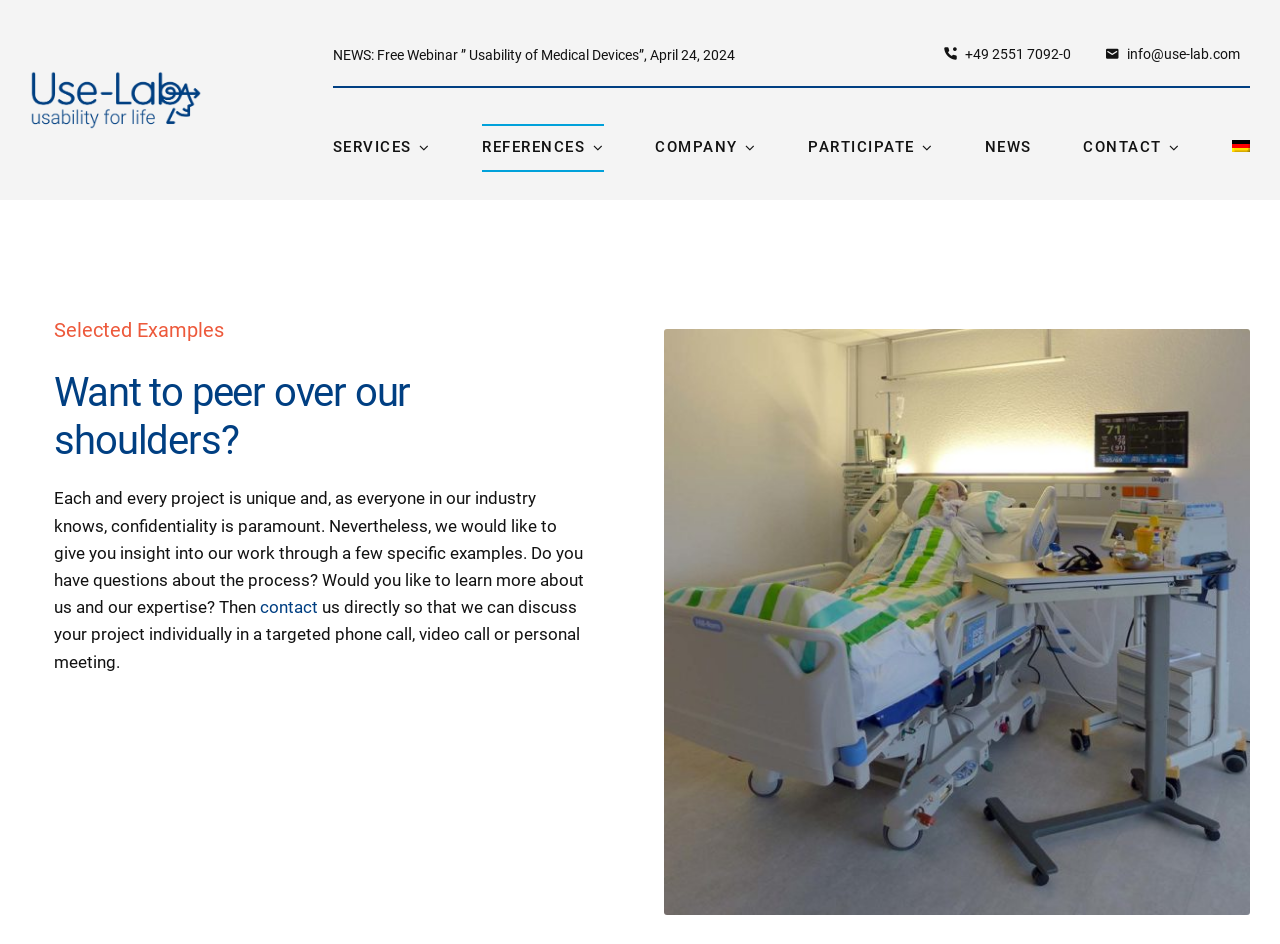How many main menu items are available? Using the information from the screenshot, answer with a single word or phrase.

7